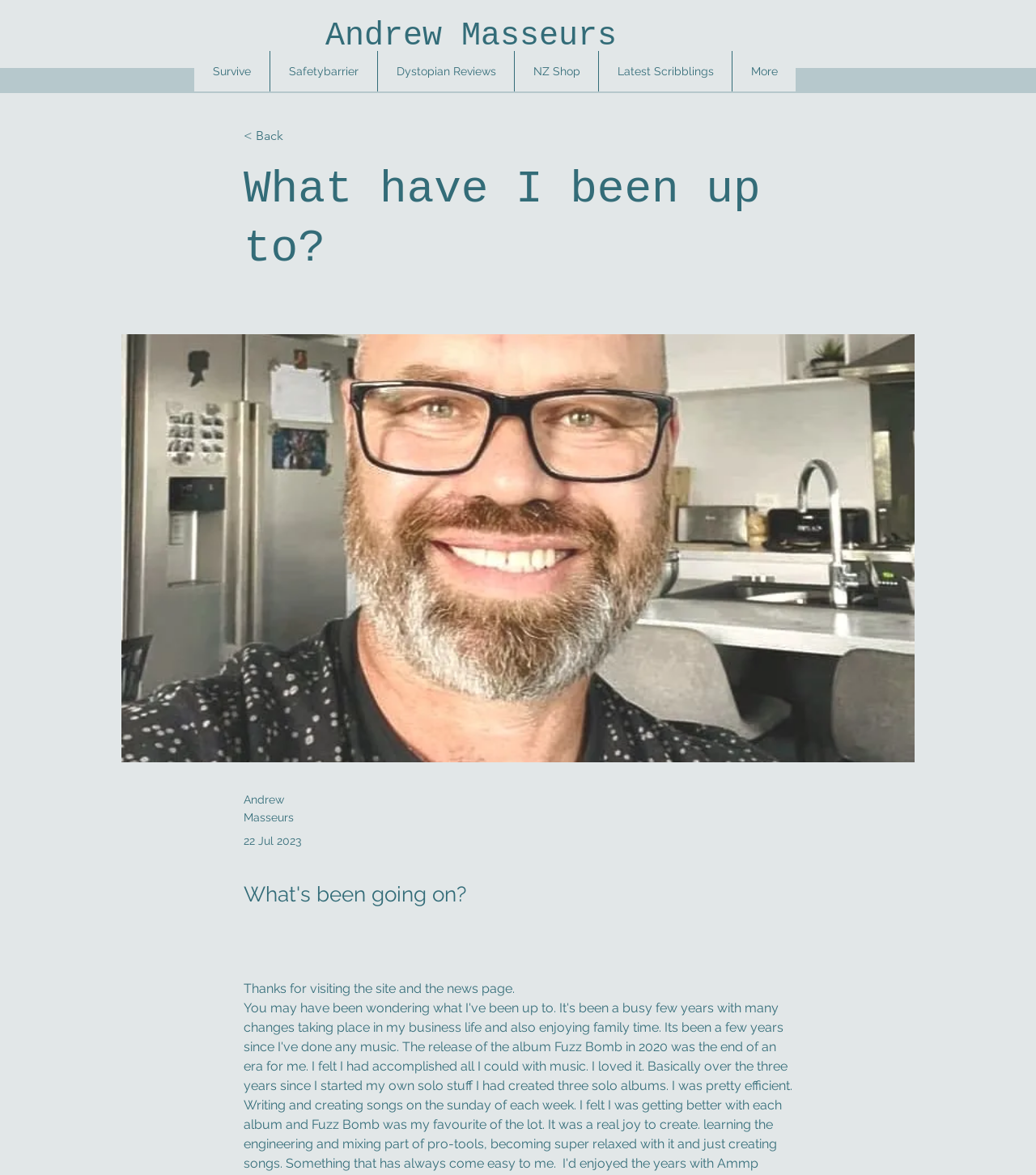Specify the bounding box coordinates of the area to click in order to follow the given instruction: "go back."

[0.235, 0.106, 0.338, 0.126]